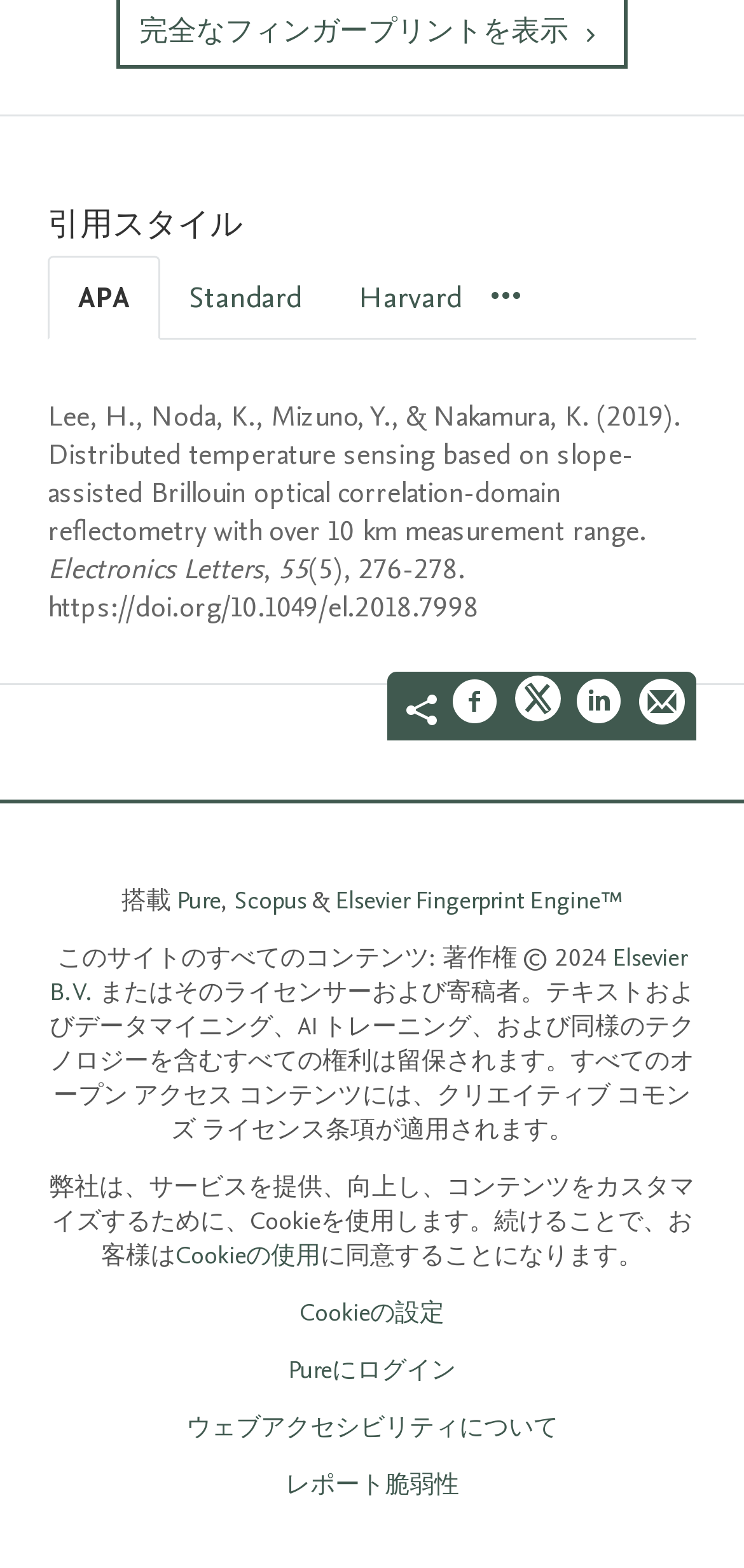Please determine the bounding box coordinates for the element that should be clicked to follow these instructions: "Visit Pure website".

[0.237, 0.563, 0.296, 0.585]